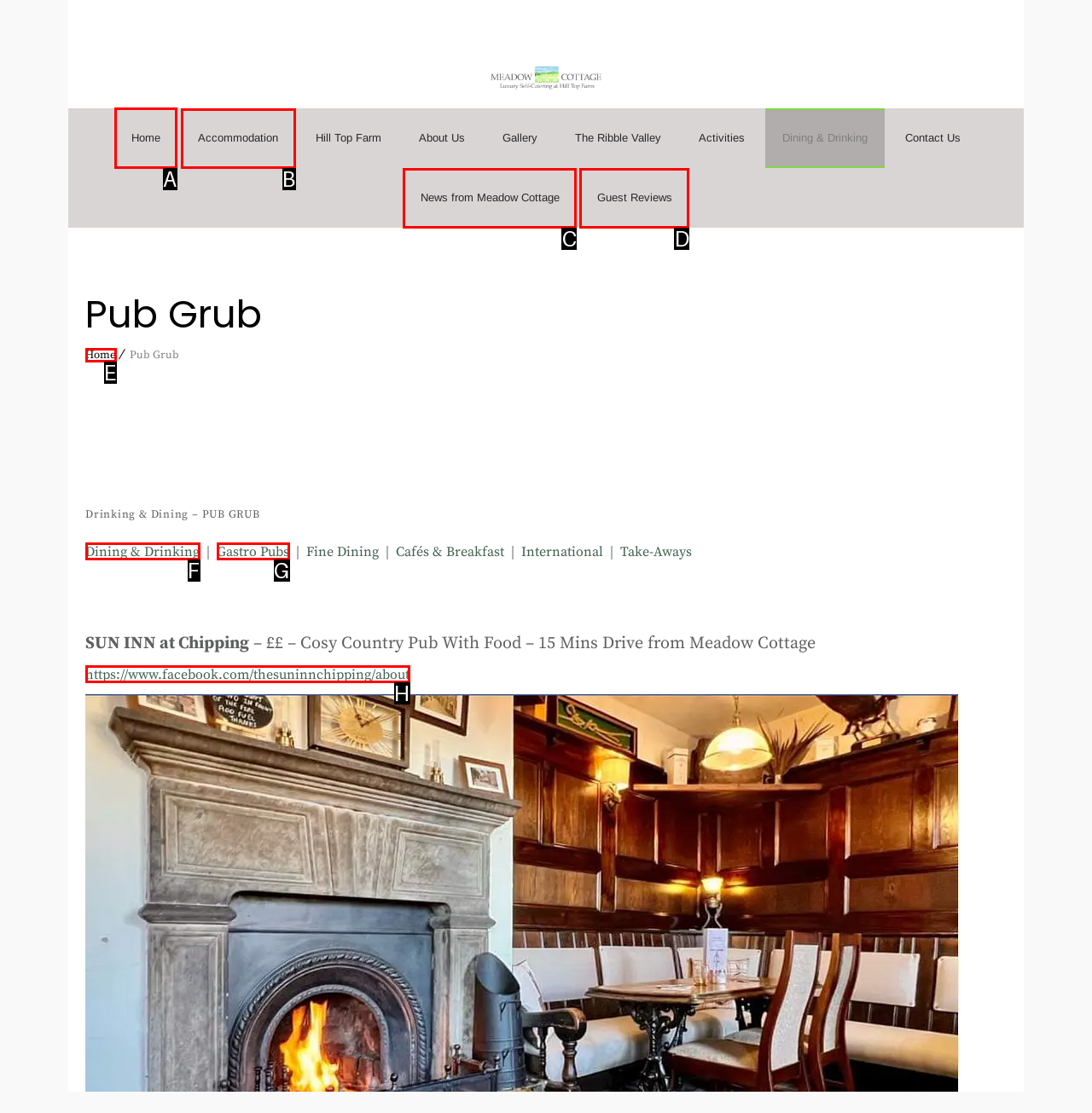Choose the letter of the option that needs to be clicked to perform the task: go to home page. Answer with the letter.

A